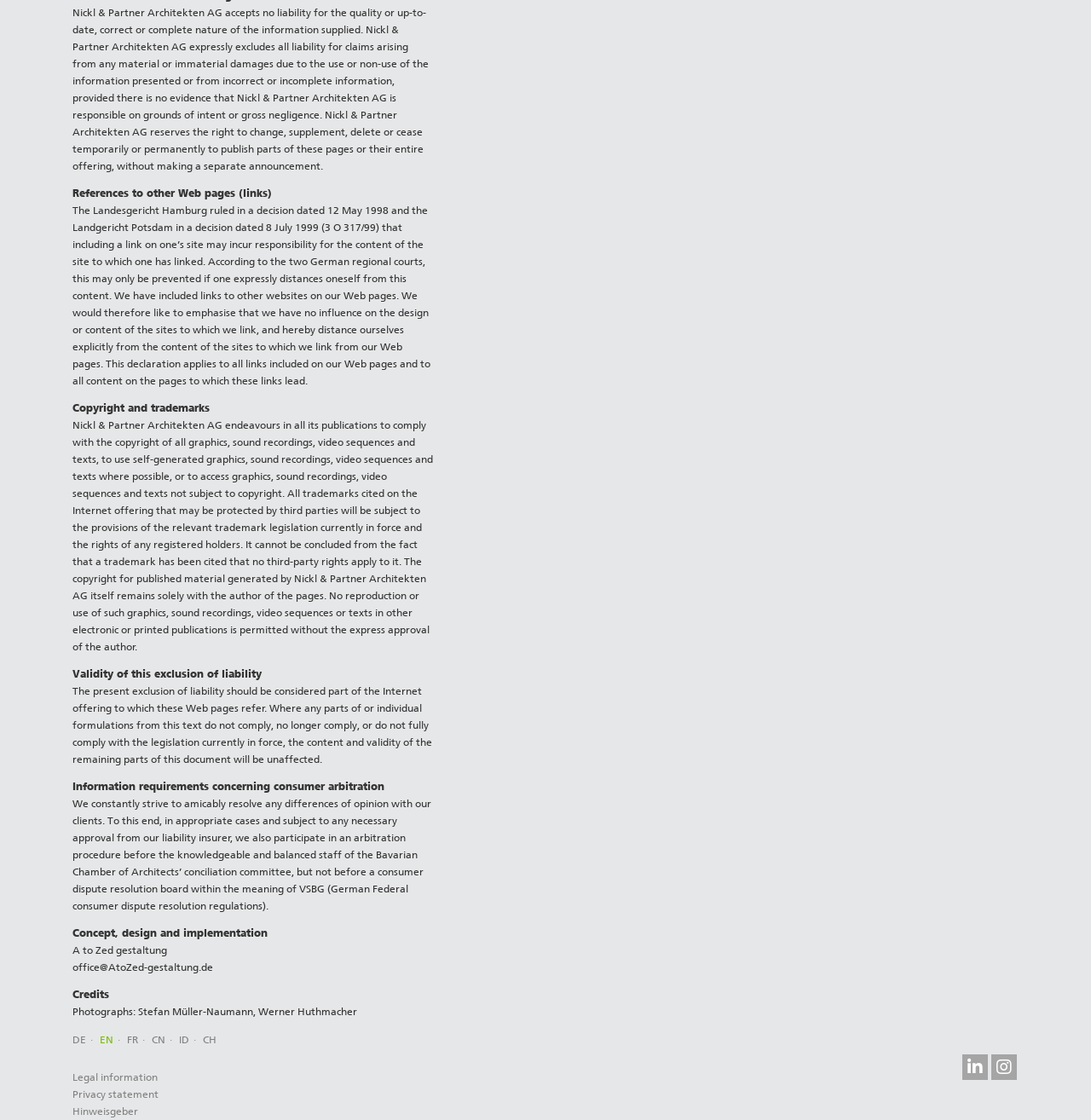Determine the bounding box for the UI element described here: "title="Instagram"".

[0.909, 0.941, 0.932, 0.964]